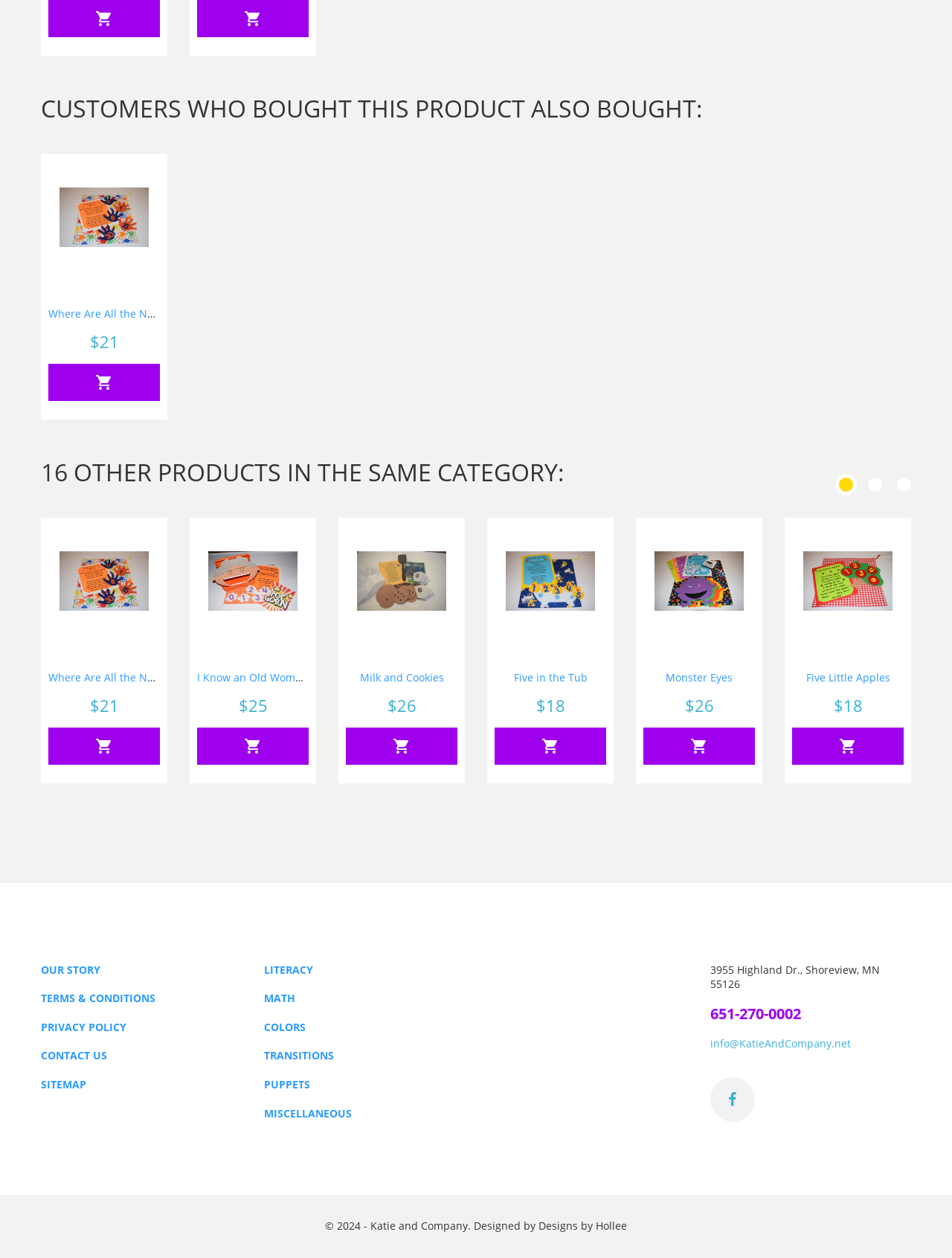Using a single word or phrase, answer the following question: 
How many products are listed in the 'OTHER PRODUCTS IN THE SAME CATEGORY' section?

16